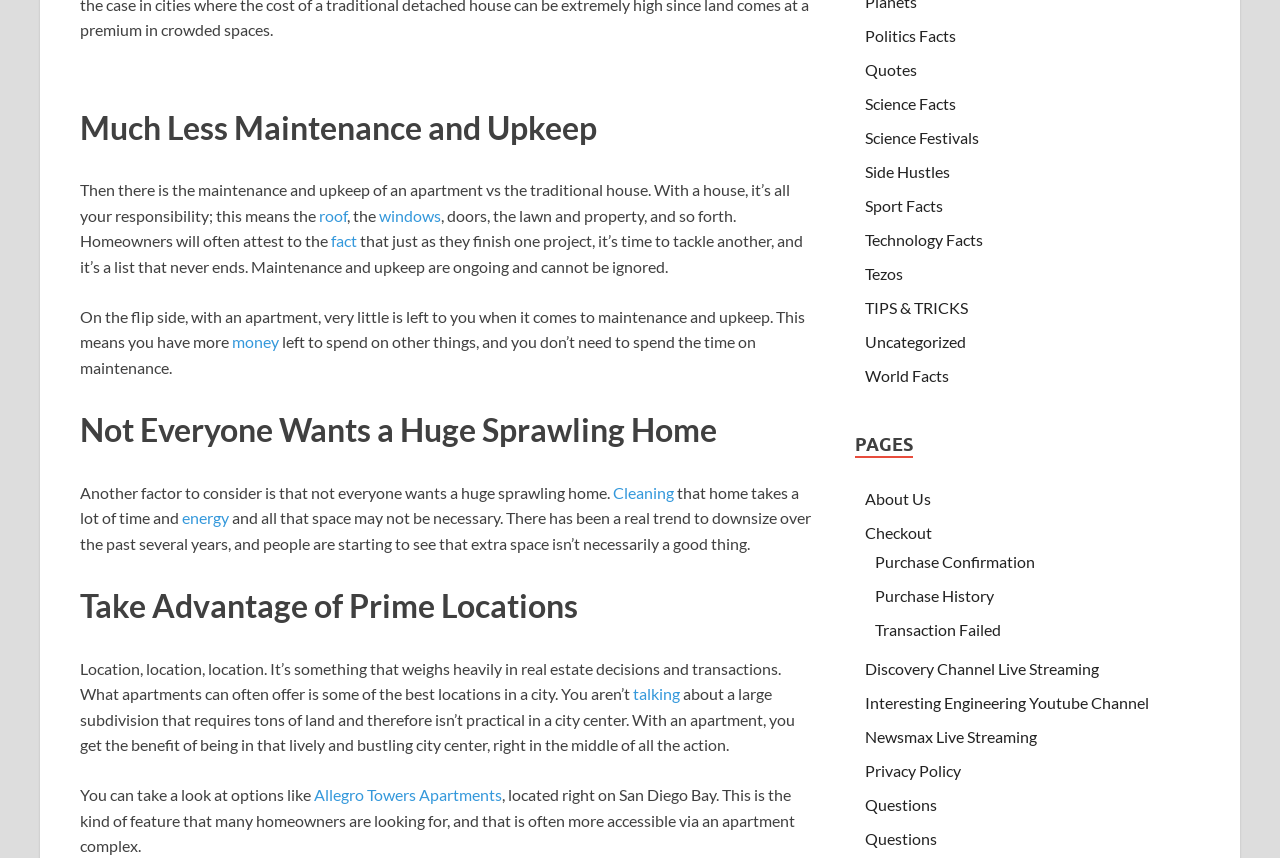Examine the image and give a thorough answer to the following question:
What is a factor to consider when deciding between an apartment and a house?

The webpage mentions that not everyone wants a huge sprawling home, and that cleaning a large home takes a lot of time and energy, which is a factor to consider when deciding between an apartment and a house.